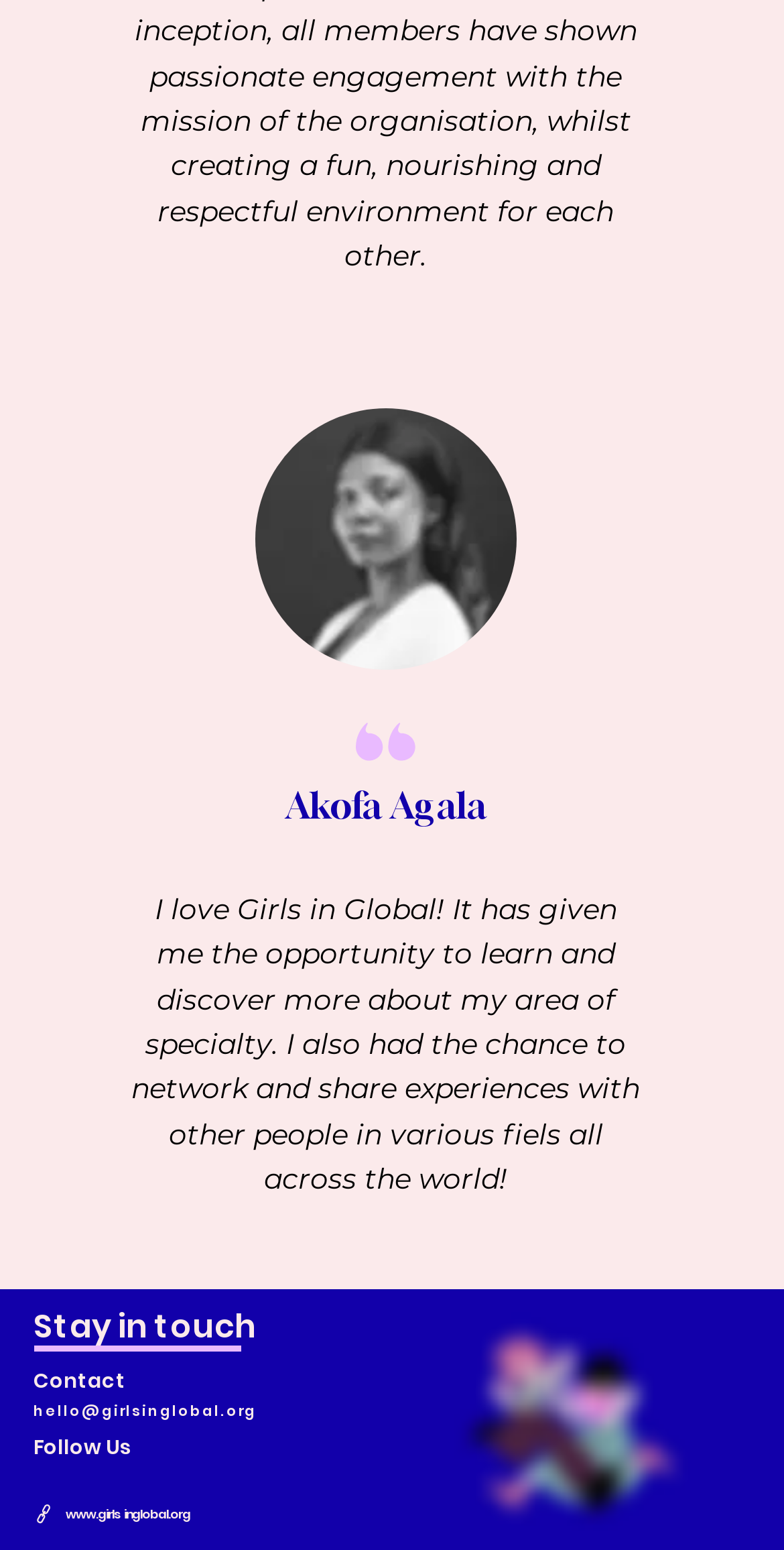What is the email address to contact? Using the information from the screenshot, answer with a single word or phrase.

hello@girlsinglobal.org